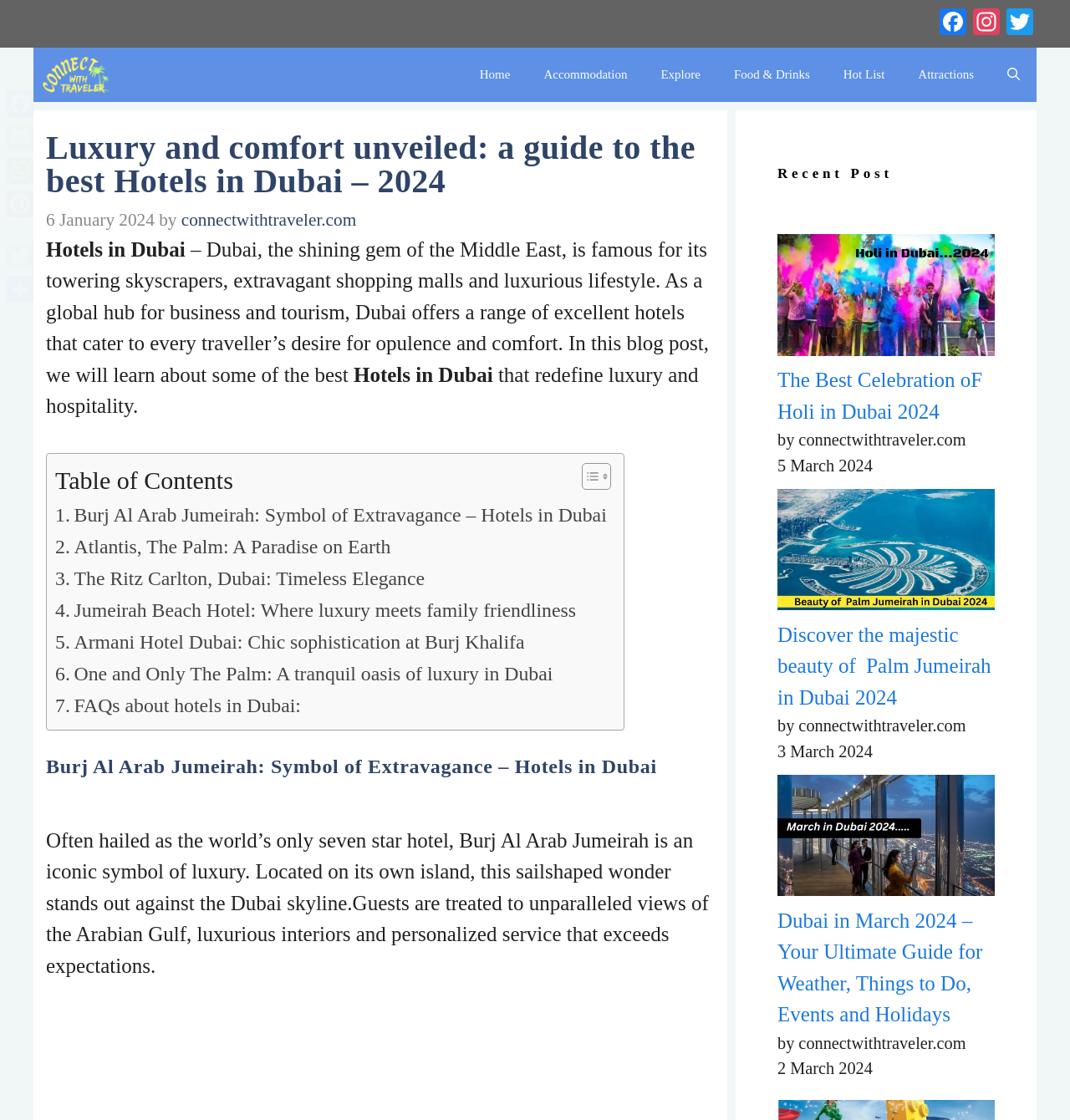Determine the bounding box coordinates of the section I need to click to execute the following instruction: "Read about Burj Al Arab Jumeirah hotel". Provide the coordinates as four float numbers between 0 and 1, i.e., [left, top, right, bottom].

[0.043, 0.671, 0.668, 0.697]